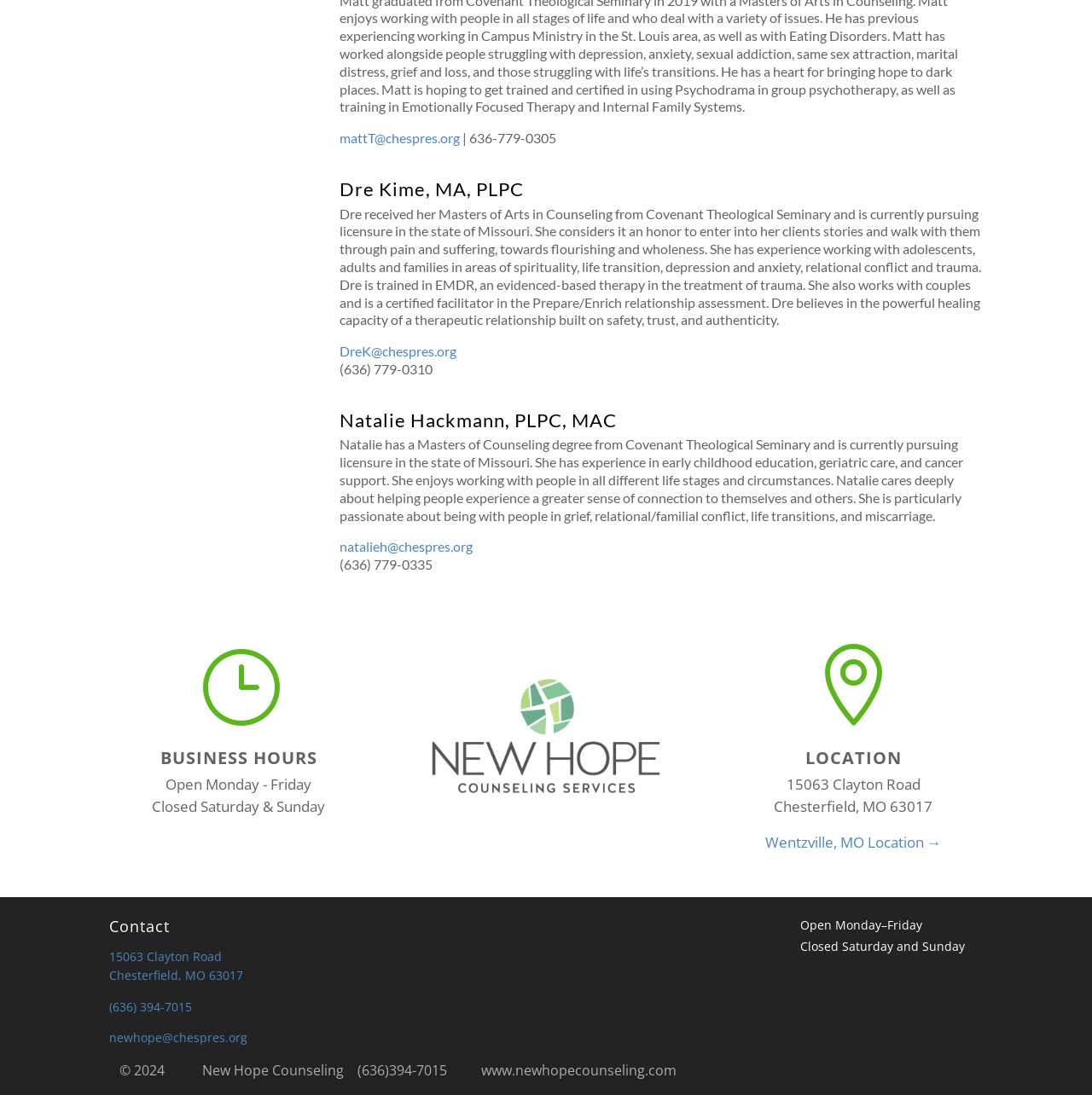Locate the bounding box coordinates of the element that should be clicked to fulfill the instruction: "Search for something".

None